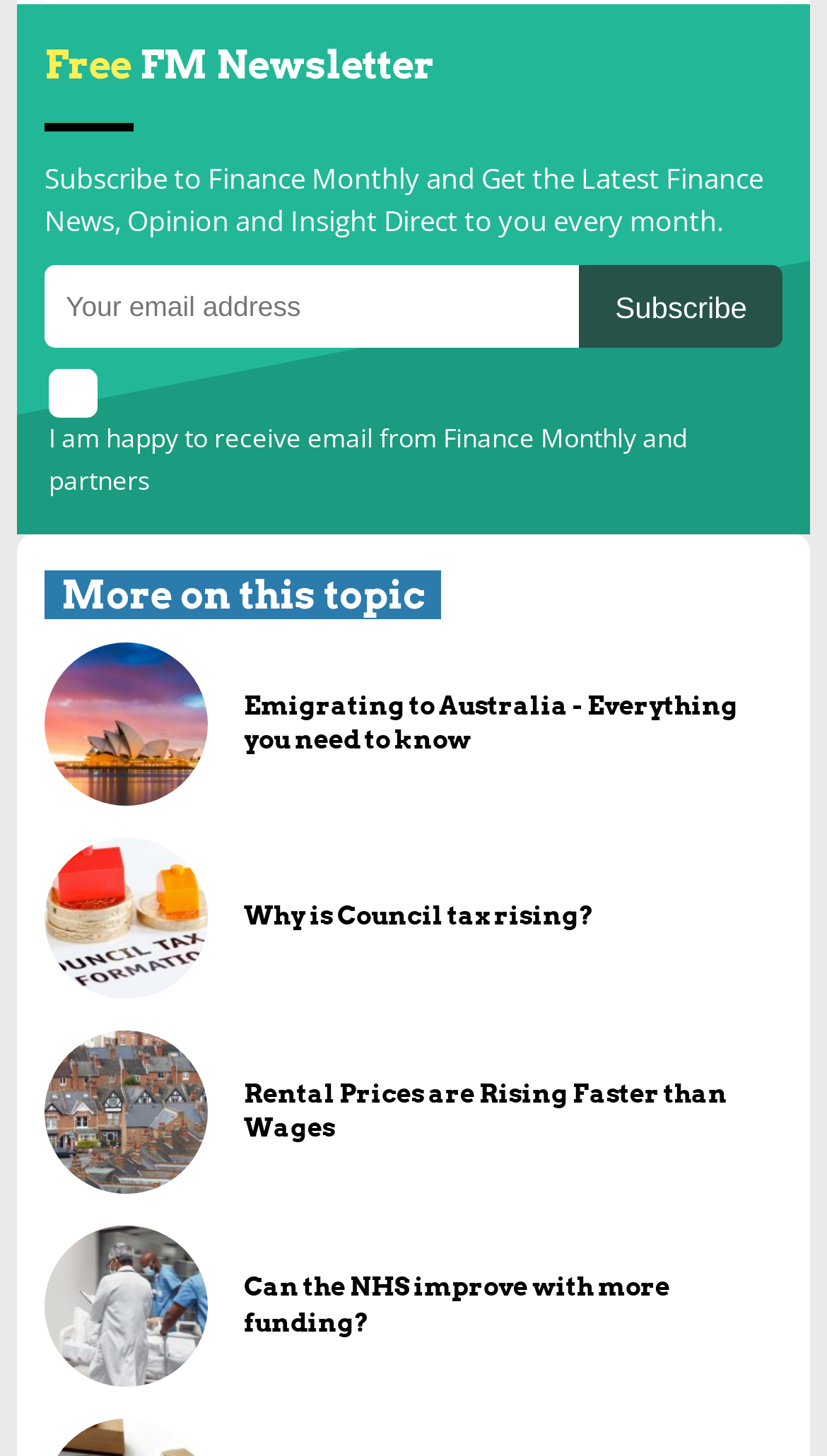Specify the bounding box coordinates for the region that must be clicked to perform the given instruction: "Learn about why council tax is rising".

[0.054, 0.575, 0.25, 0.686]